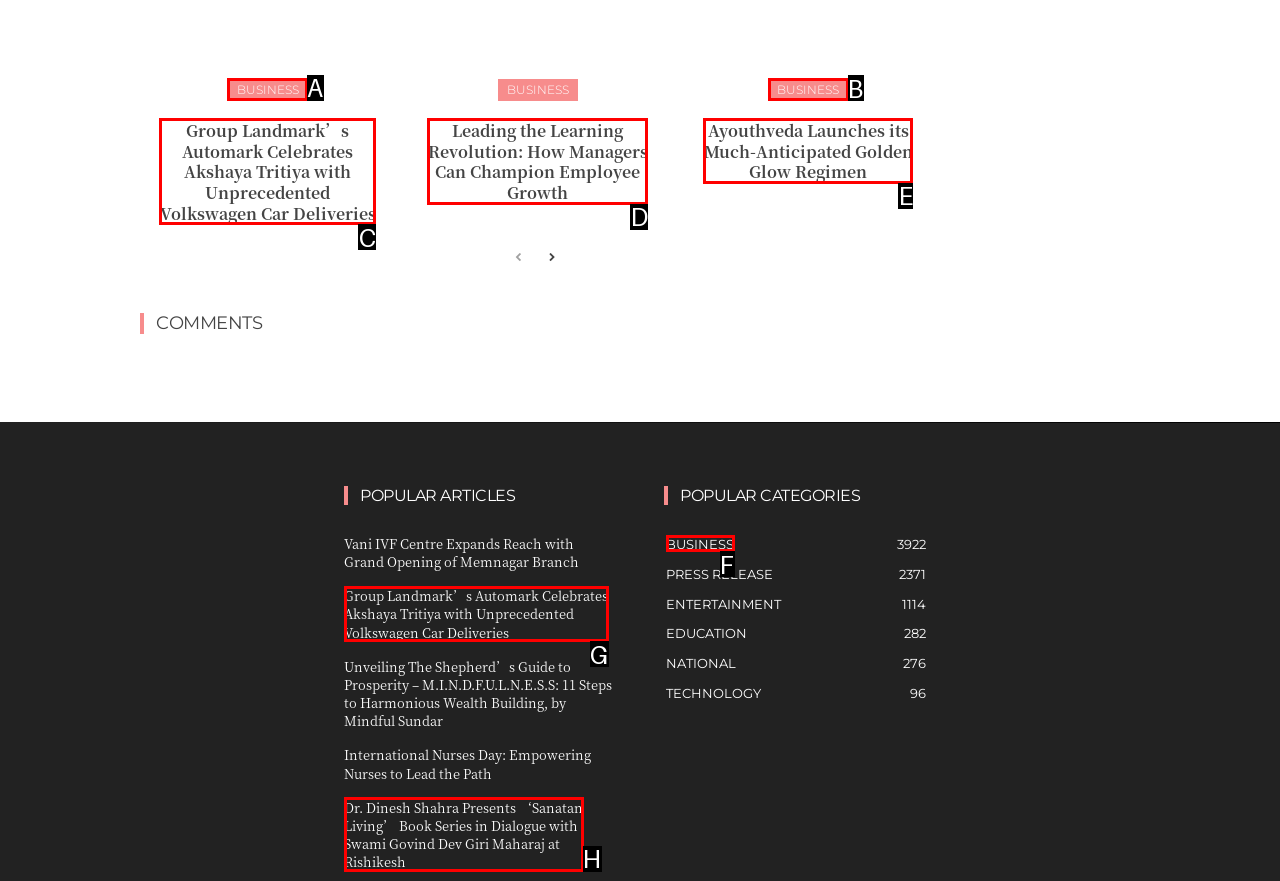Tell me which one HTML element I should click to complete the following task: Click on 'BUSINESS' Answer with the option's letter from the given choices directly.

A